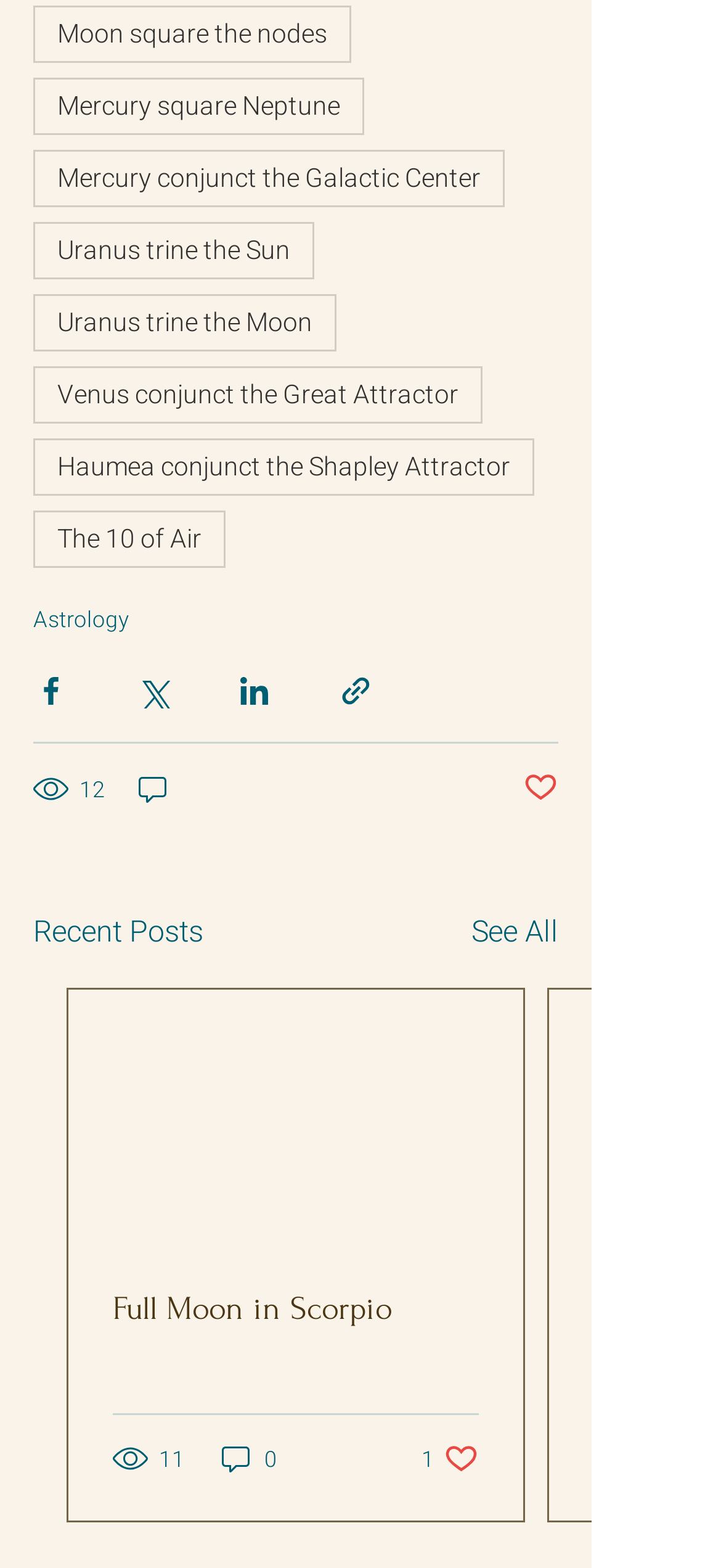Locate the bounding box coordinates of the area you need to click to fulfill this instruction: 'Click on the link to view Mercury square Neptune'. The coordinates must be in the form of four float numbers ranging from 0 to 1: [left, top, right, bottom].

[0.046, 0.05, 0.505, 0.087]